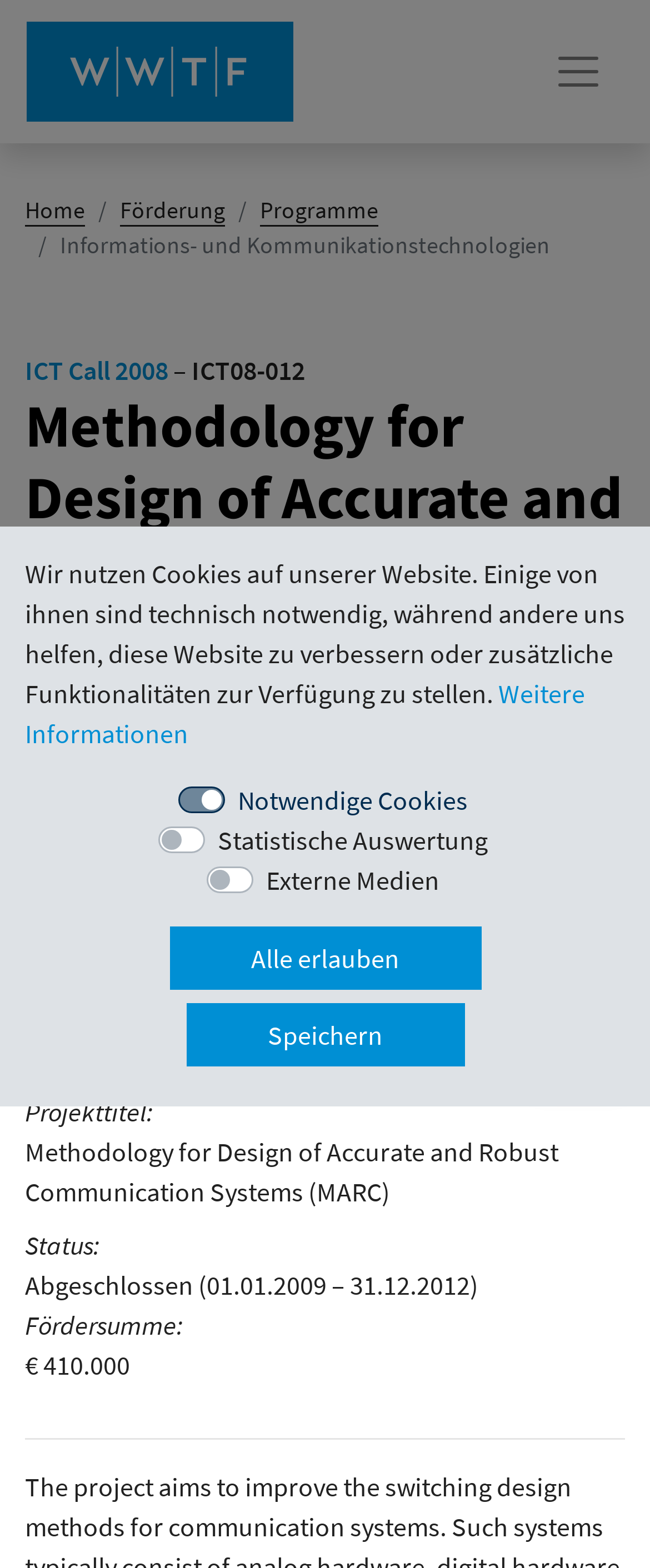Identify the bounding box for the element characterized by the following description: "aria-label="Hauptnavigation öffnen"".

[0.821, 0.026, 0.959, 0.066]